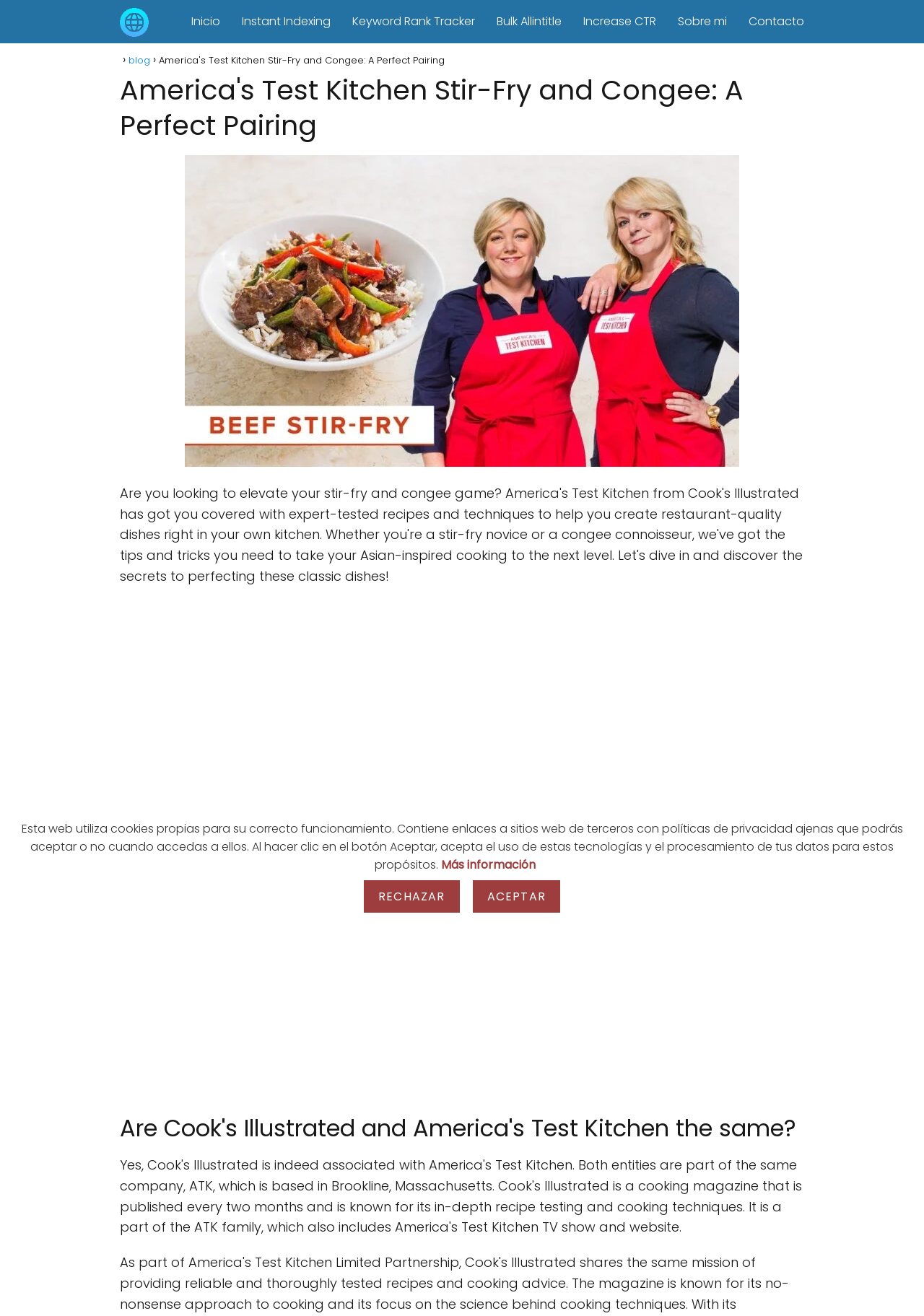Determine the bounding box coordinates for the clickable element to execute this instruction: "read about Are Cook's Illustrated and America's Test Kitchen the same?". Provide the coordinates as four float numbers between 0 and 1, i.e., [left, top, right, bottom].

[0.13, 0.808, 0.87, 0.869]